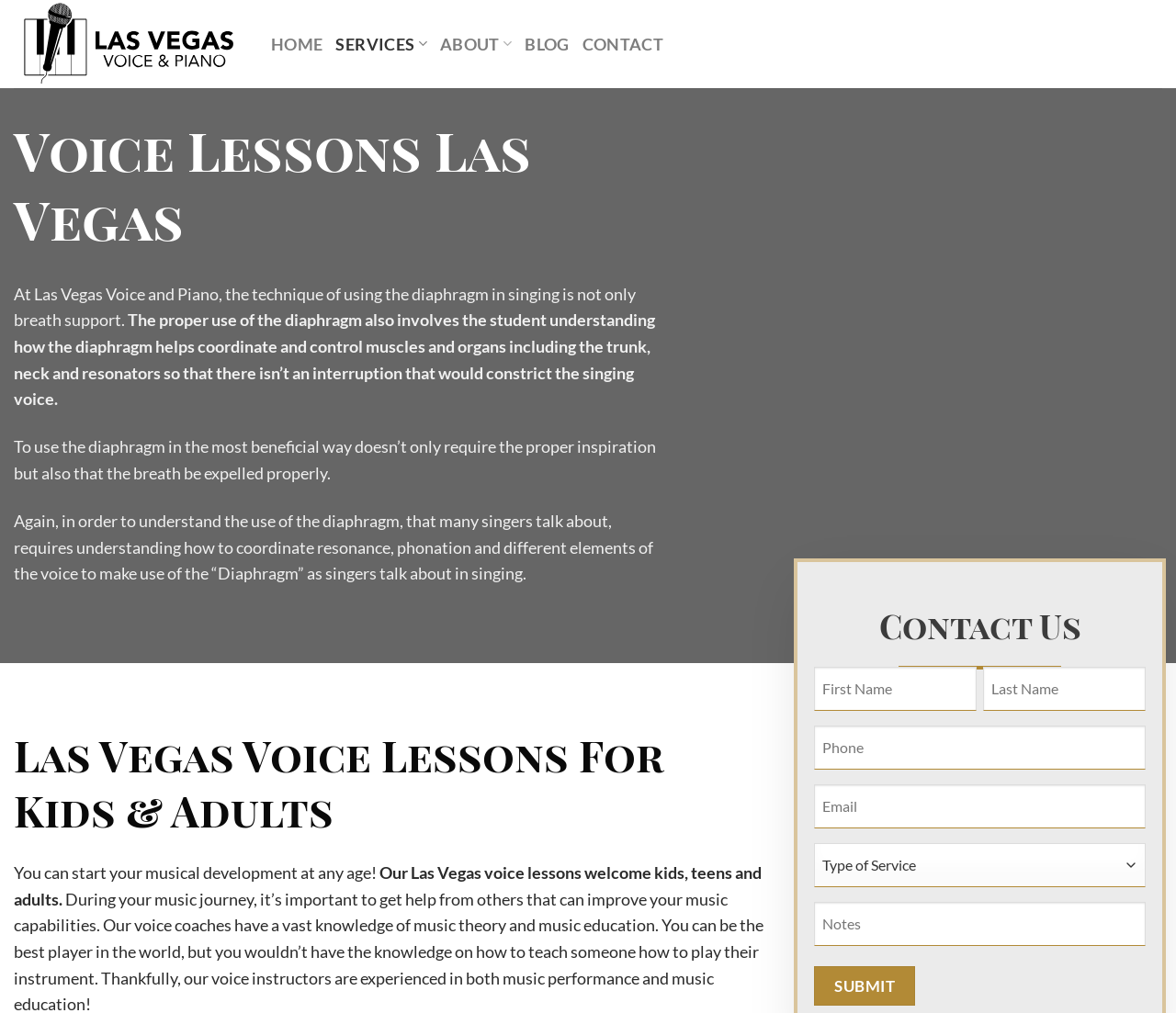What is the purpose of the diaphragm in singing?
Refer to the image and provide a detailed answer to the question.

I found the answer by reading the StaticText elements that discuss the diaphragm, which mention that it helps with breath support and coordination of muscles and organs for proper singing.